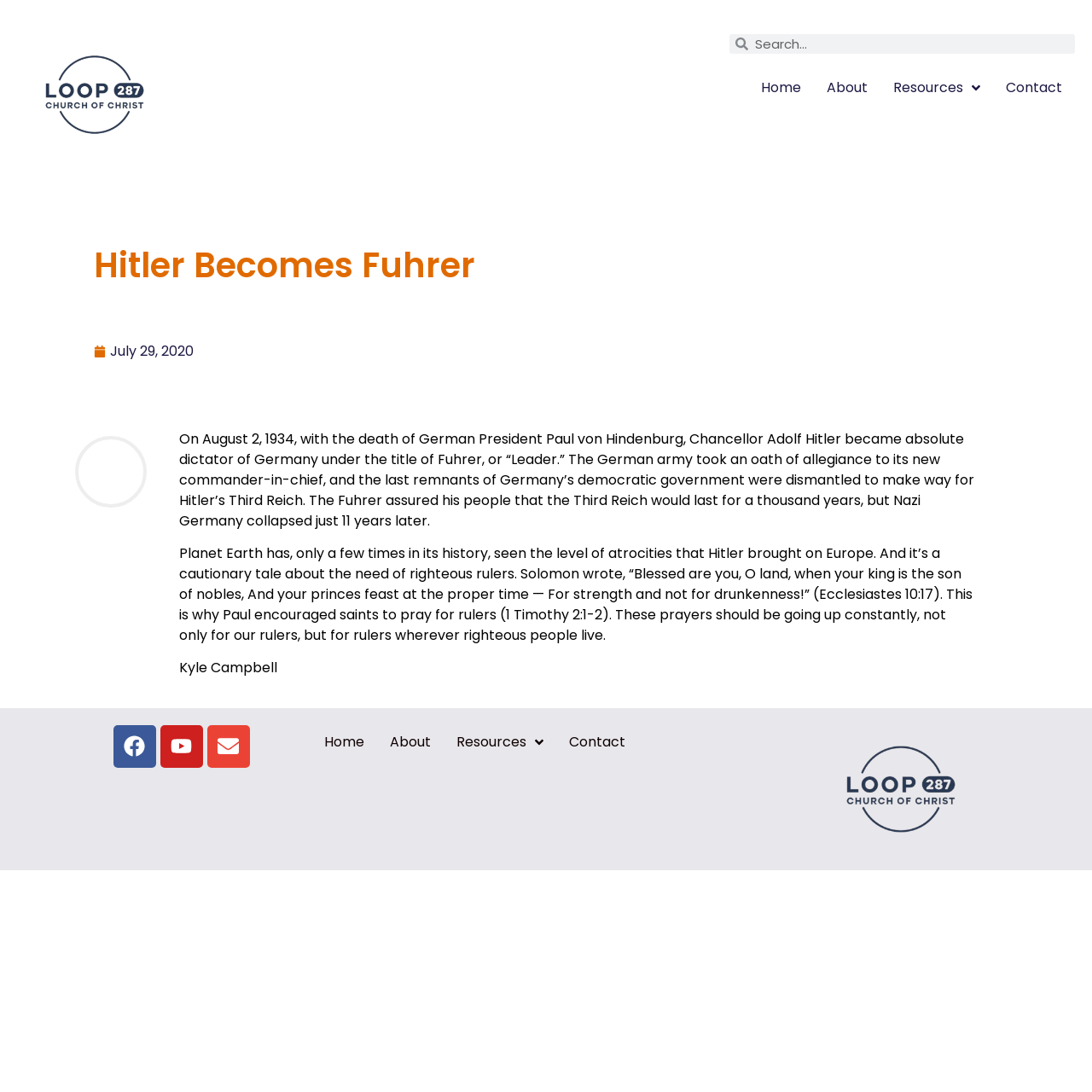Locate the bounding box coordinates of the element that should be clicked to fulfill the instruction: "Search for something".

[0.668, 0.031, 0.984, 0.049]